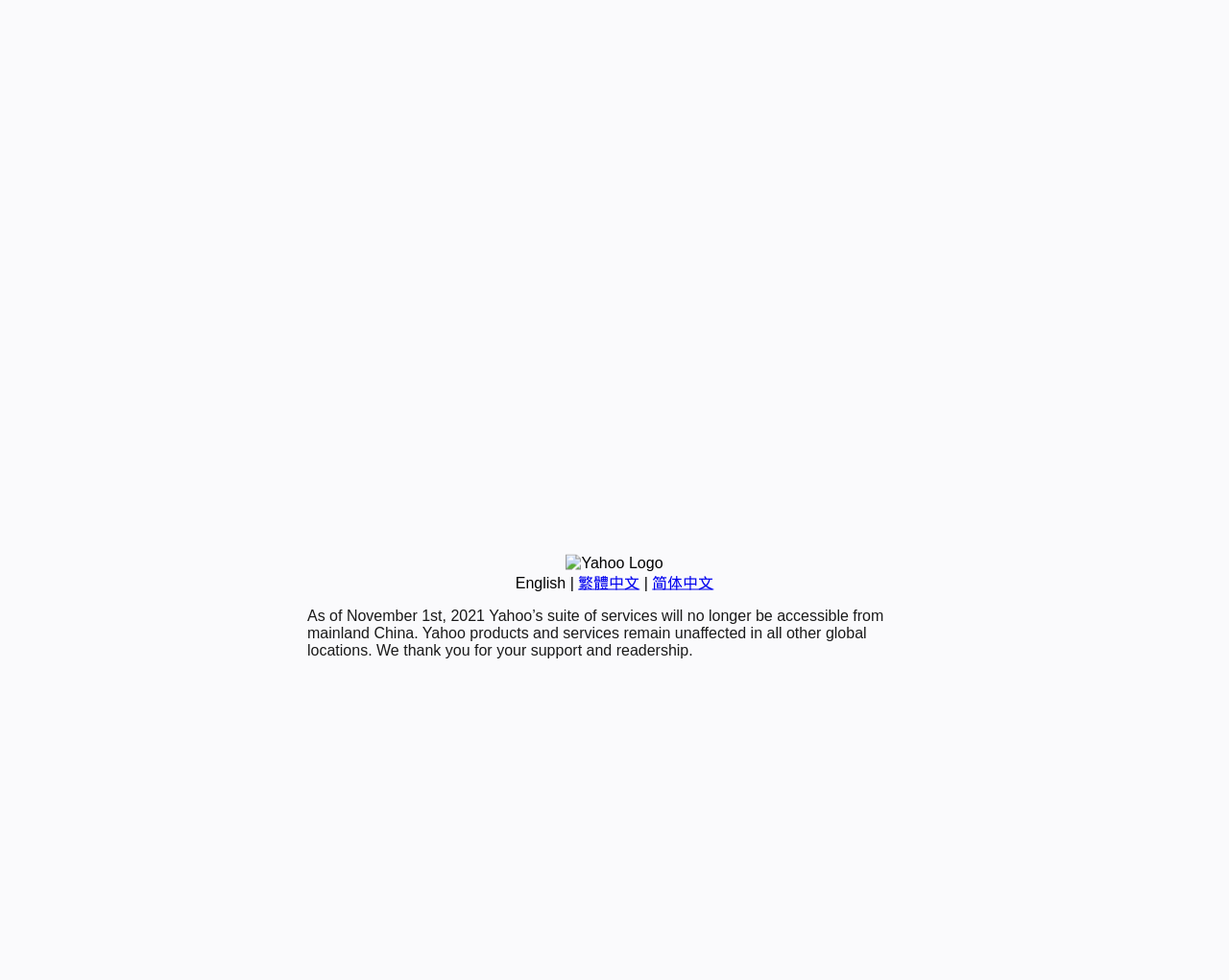Identify the coordinates of the bounding box for the element described below: "English". Return the coordinates as four float numbers between 0 and 1: [left, top, right, bottom].

[0.419, 0.586, 0.46, 0.603]